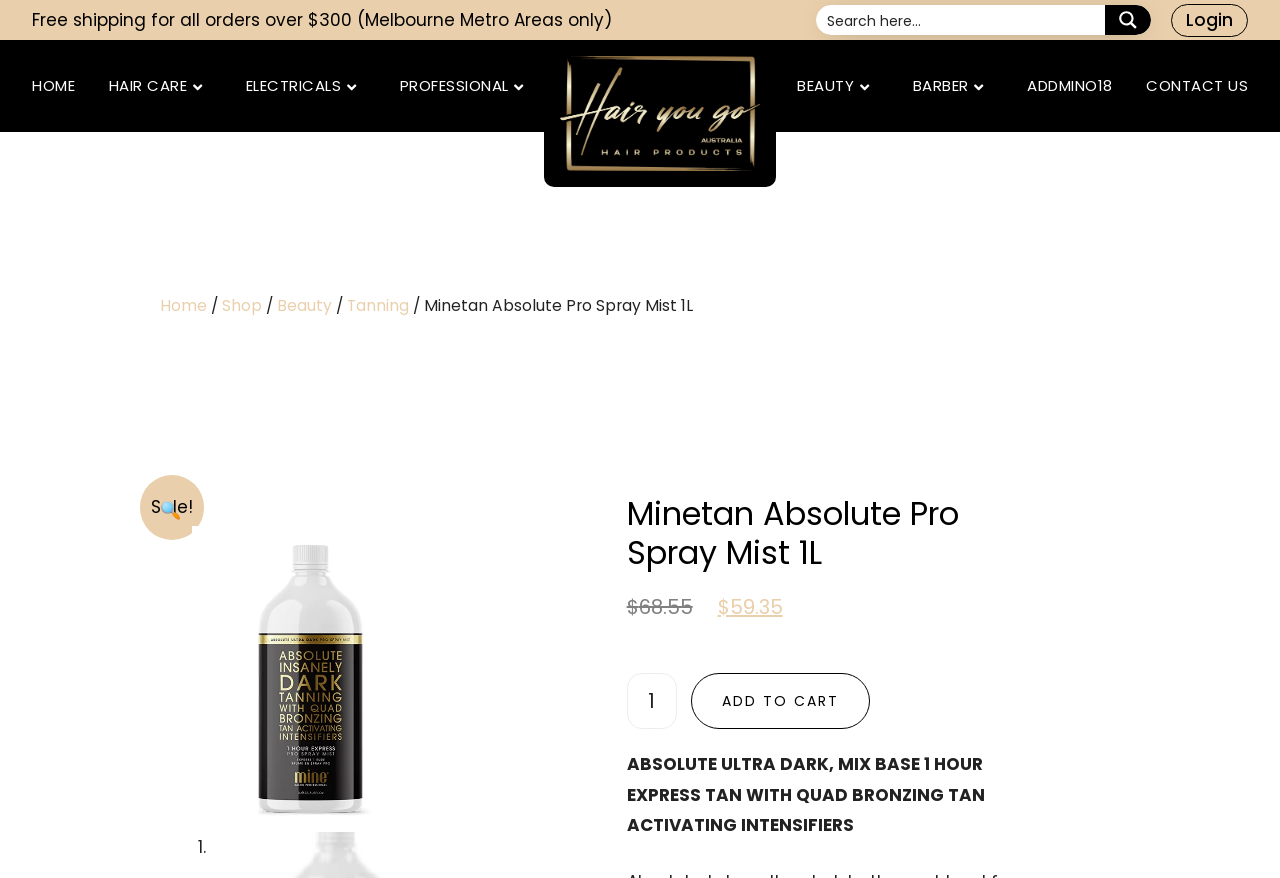Identify the bounding box coordinates for the element you need to click to achieve the following task: "Go to the home page". Provide the bounding box coordinates as four float numbers between 0 and 1, in the form [left, top, right, bottom].

[0.025, 0.046, 0.059, 0.15]